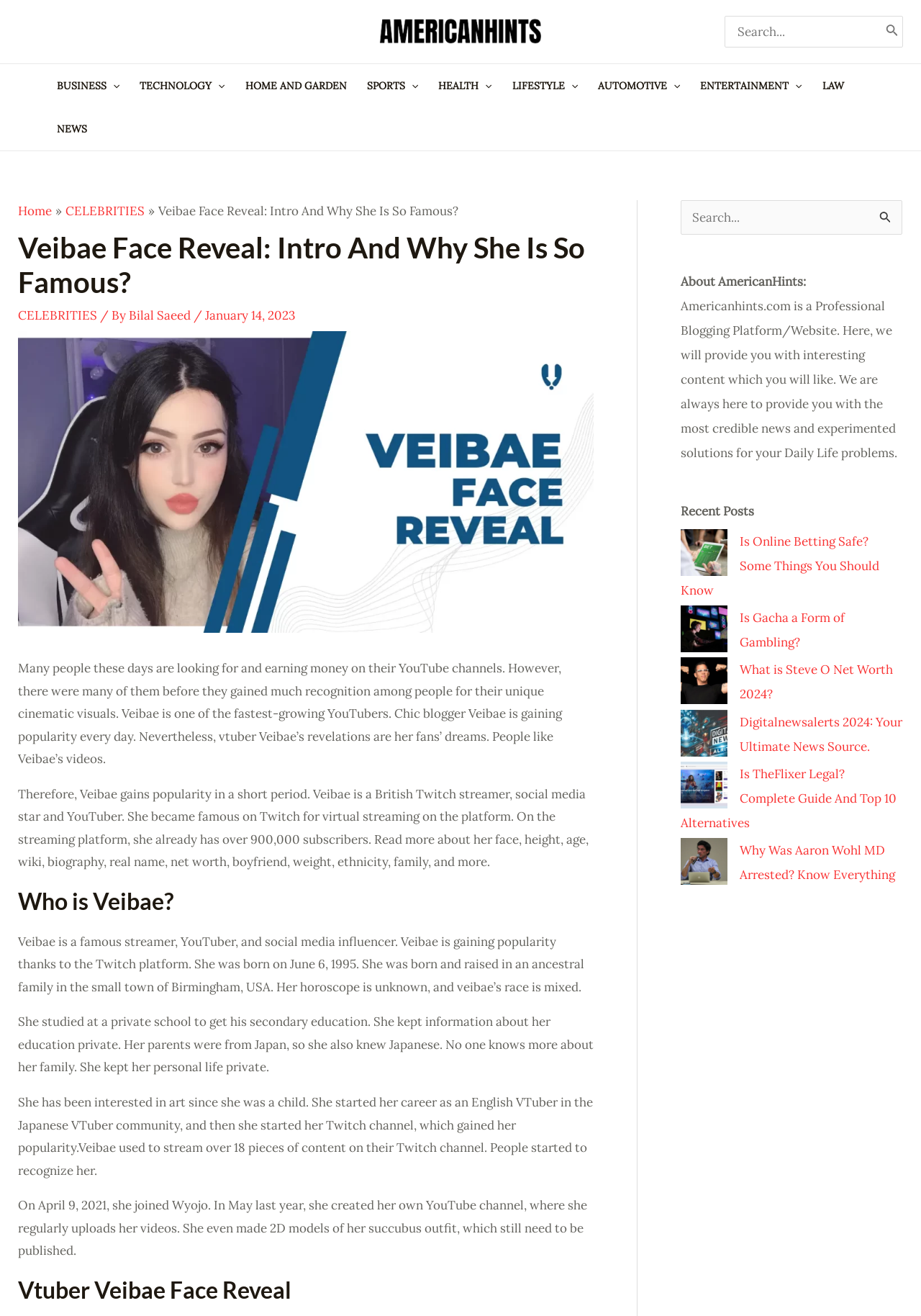What is the topic of the article 'Is Online Betting Safe? Some Things You Should Know'?
Look at the screenshot and give a one-word or phrase answer.

Online betting safety